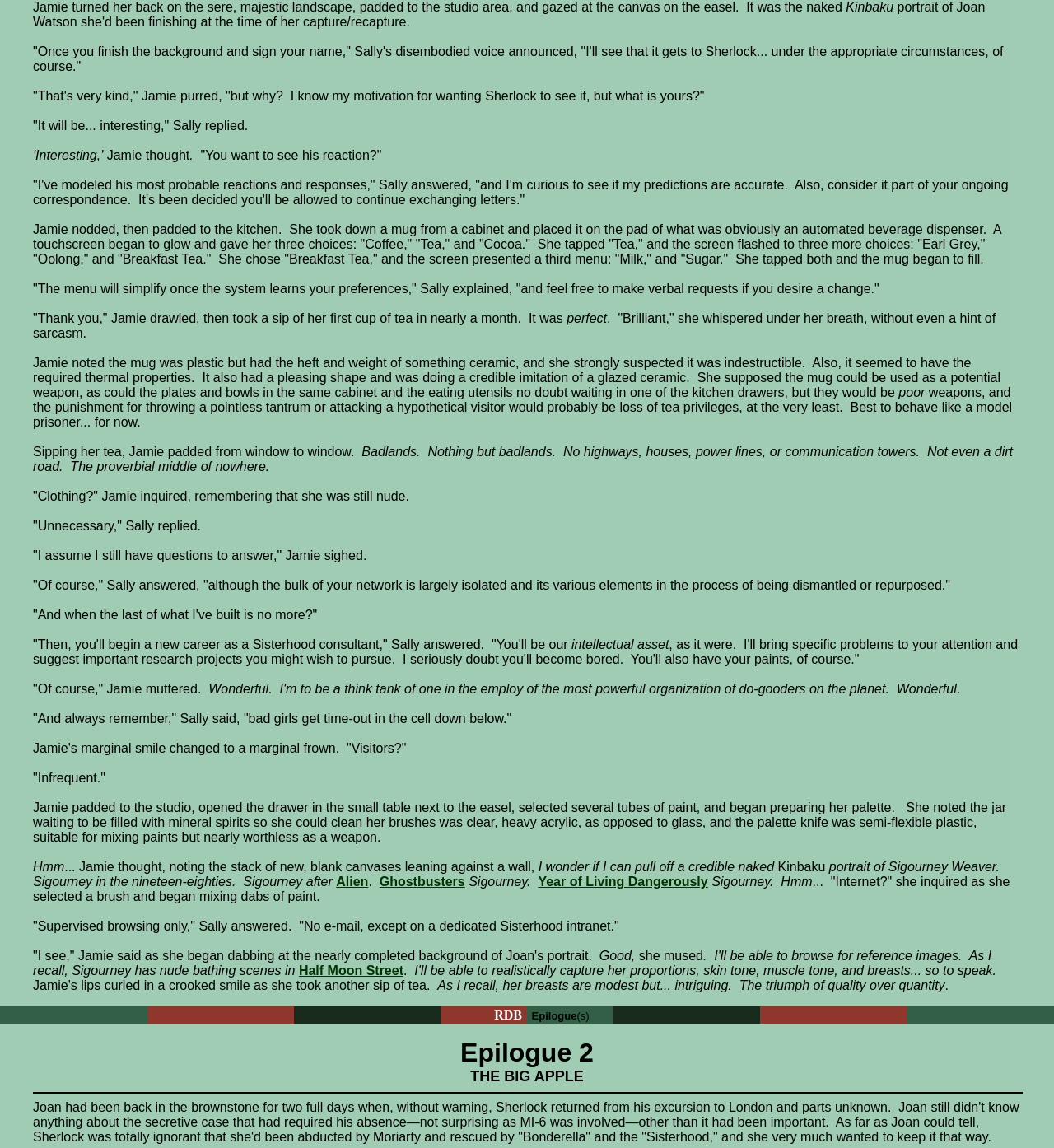What is Jamie doing in the kitchen?
Provide a well-explained and detailed answer to the question.

Based on the text, Jamie is in the kitchen and interacts with an automated beverage dispenser, selecting 'Tea' and then 'Breakfast Tea' from the menu. This suggests that she is making tea.